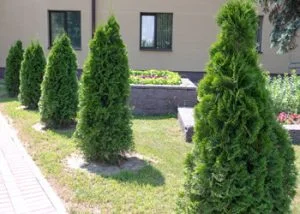Present an elaborate depiction of the scene captured in the image.

This image showcases a vibrant outdoor scene featuring several well-maintained conifer trees, arranged in a neat row along a grassy area adjacent to a building. The greenery of the trees, characterized by their dense, spiral shapes, adds a touch of elegance to the landscape. In the background, you can see a flower bed filled with colorful blooms, enhancing the overall aesthetic of the space. The layout emphasizes the idea of planting trees in groups rather than in a straight line, which can help distribute wind forces more evenly, thereby providing better stability. This practice supports the health of each tree, reinforcing the concept that there is "strength in numbers" when it comes to tree planting and management.